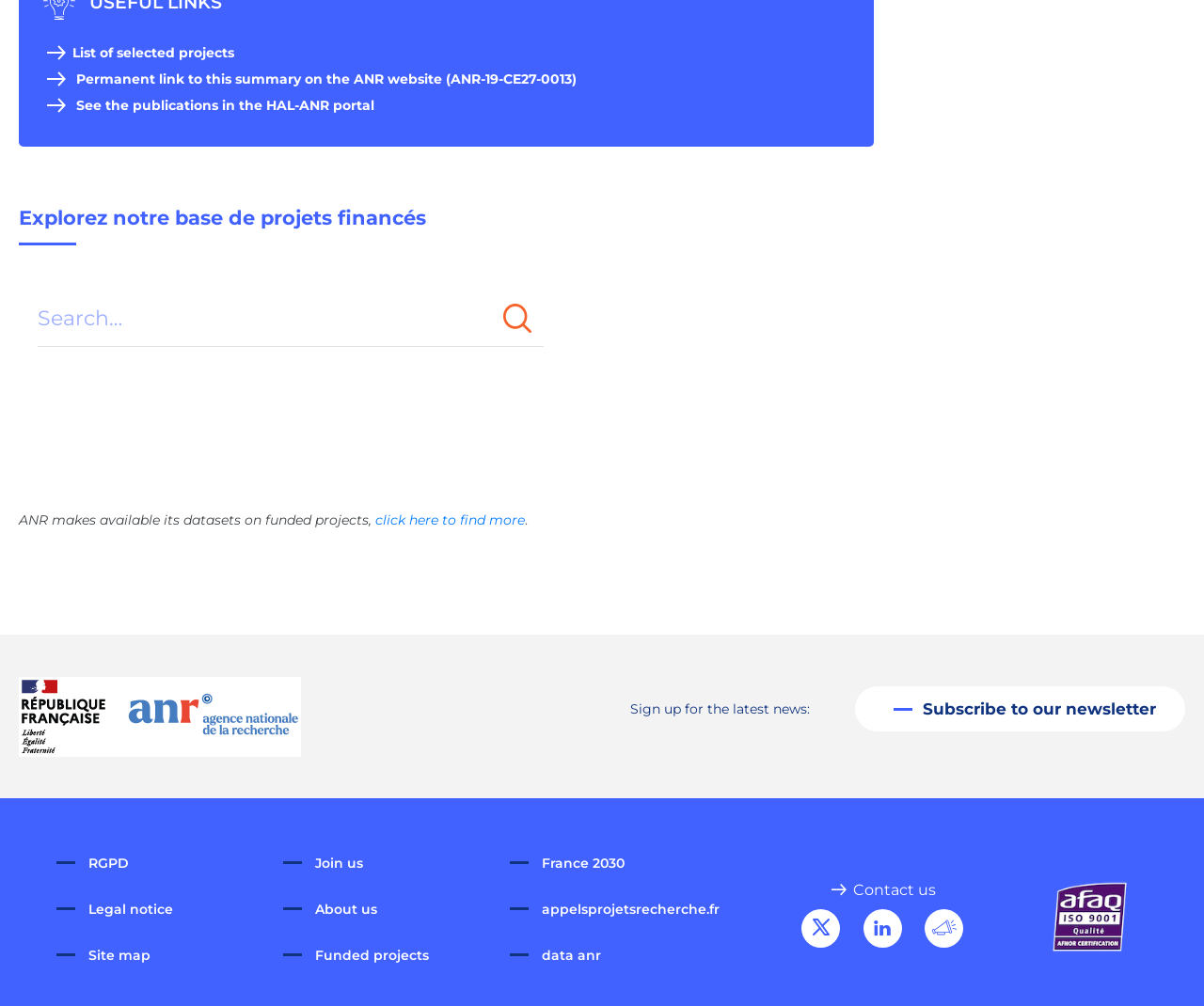What is the name of the organization behind this website?
Respond to the question with a single word or phrase according to the image.

ANR